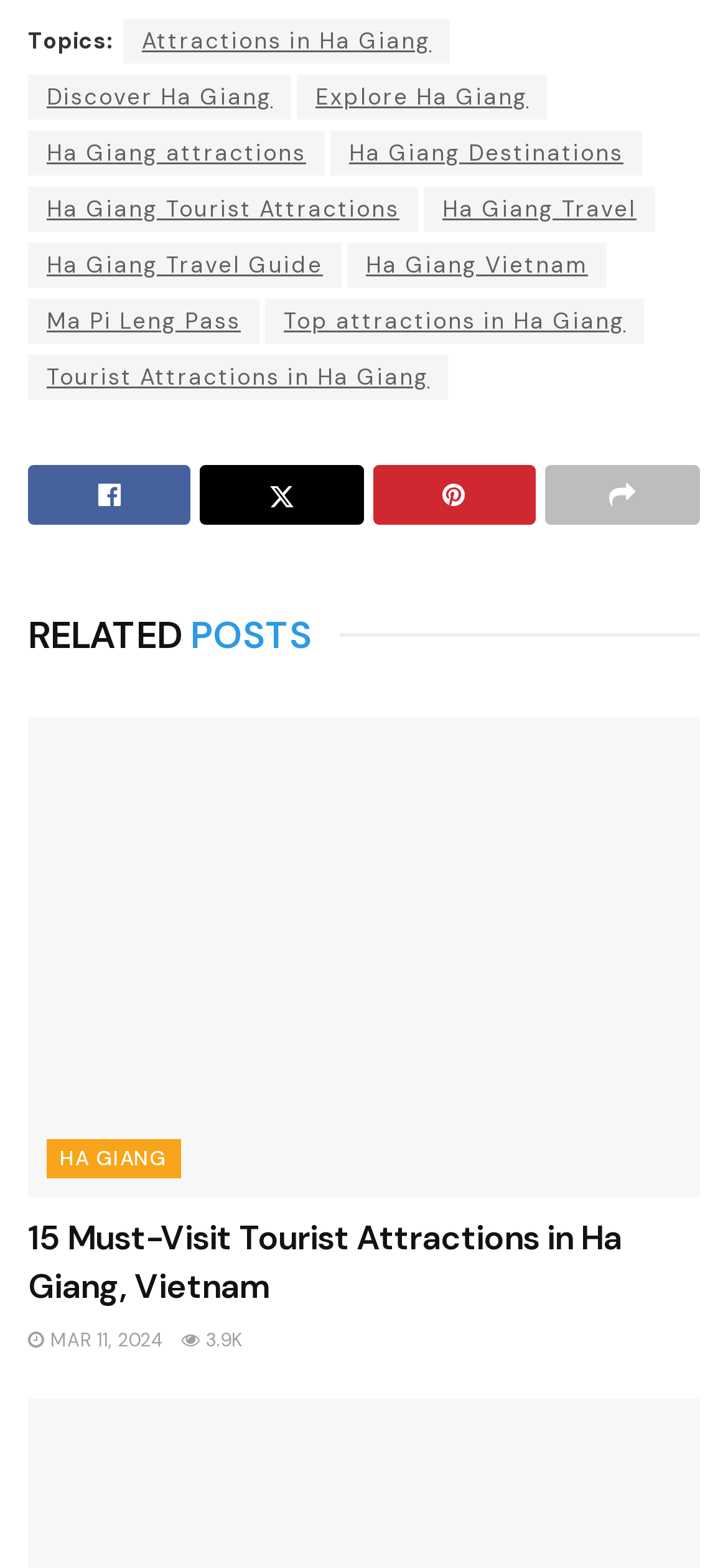Based on the element description, predict the bounding box coordinates (top-left x, top-left y, bottom-right x, bottom-right y) for the UI element in the screenshot: Explore Ha Giang

[0.408, 0.048, 0.751, 0.076]